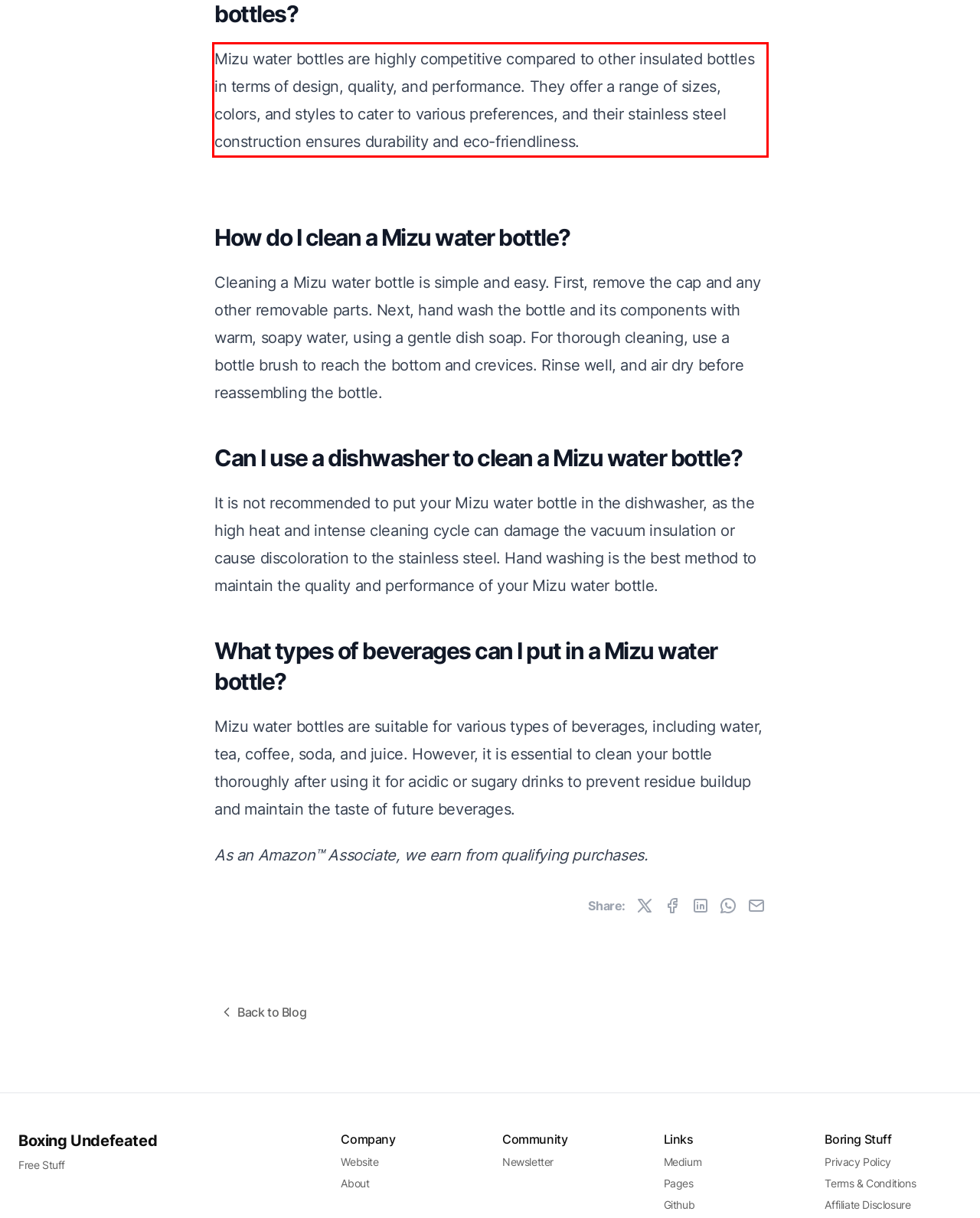There is a UI element on the webpage screenshot marked by a red bounding box. Extract and generate the text content from within this red box.

Mizu water bottles are highly competitive compared to other insulated bottles in terms of design, quality, and performance. They offer a range of sizes, colors, and styles to cater to various preferences, and their stainless steel construction ensures durability and eco-friendliness.